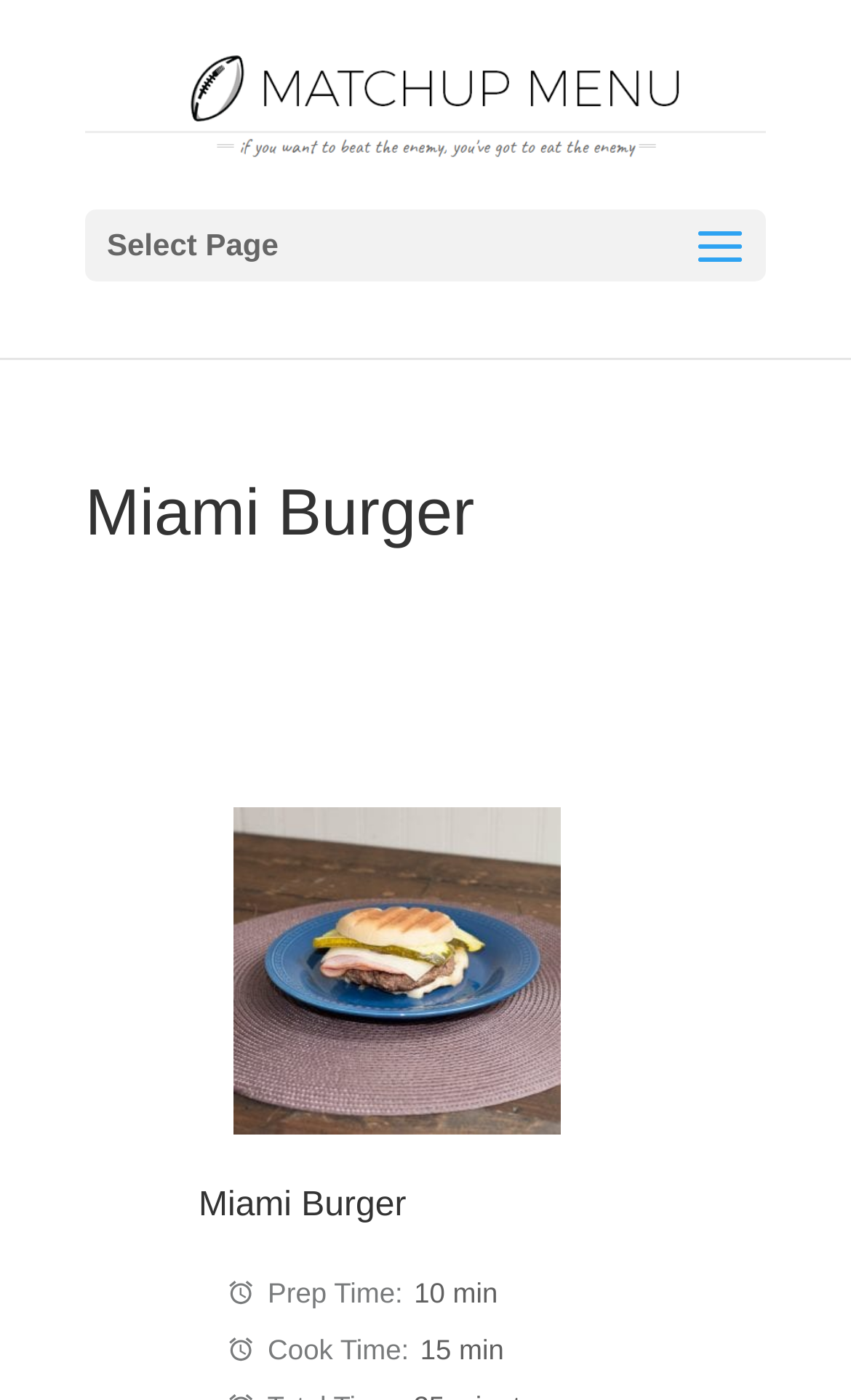How long does it take to cook the burger? Observe the screenshot and provide a one-word or short phrase answer.

15 min